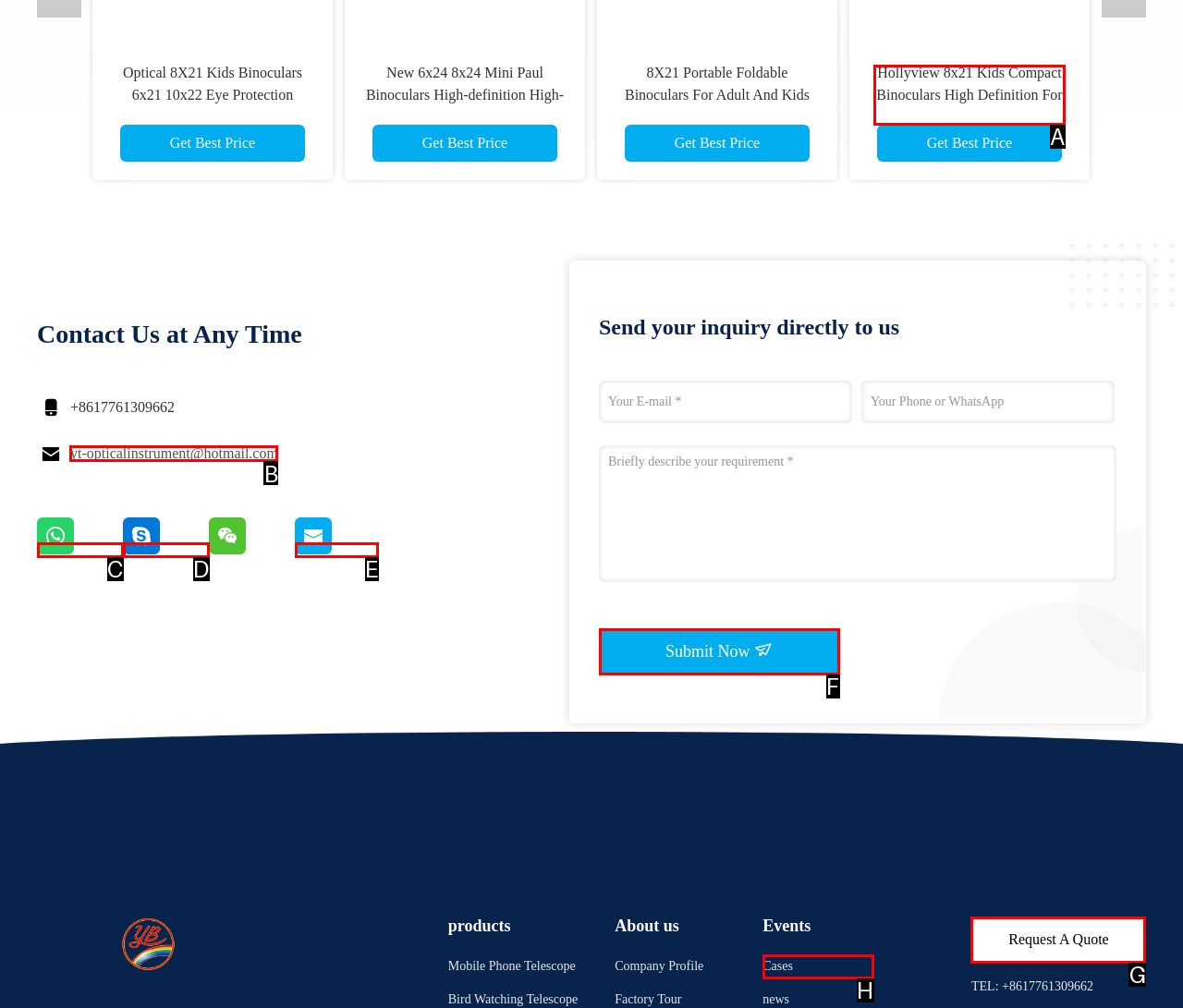Find the correct option to complete this instruction: Contact us through email. Reply with the corresponding letter.

B